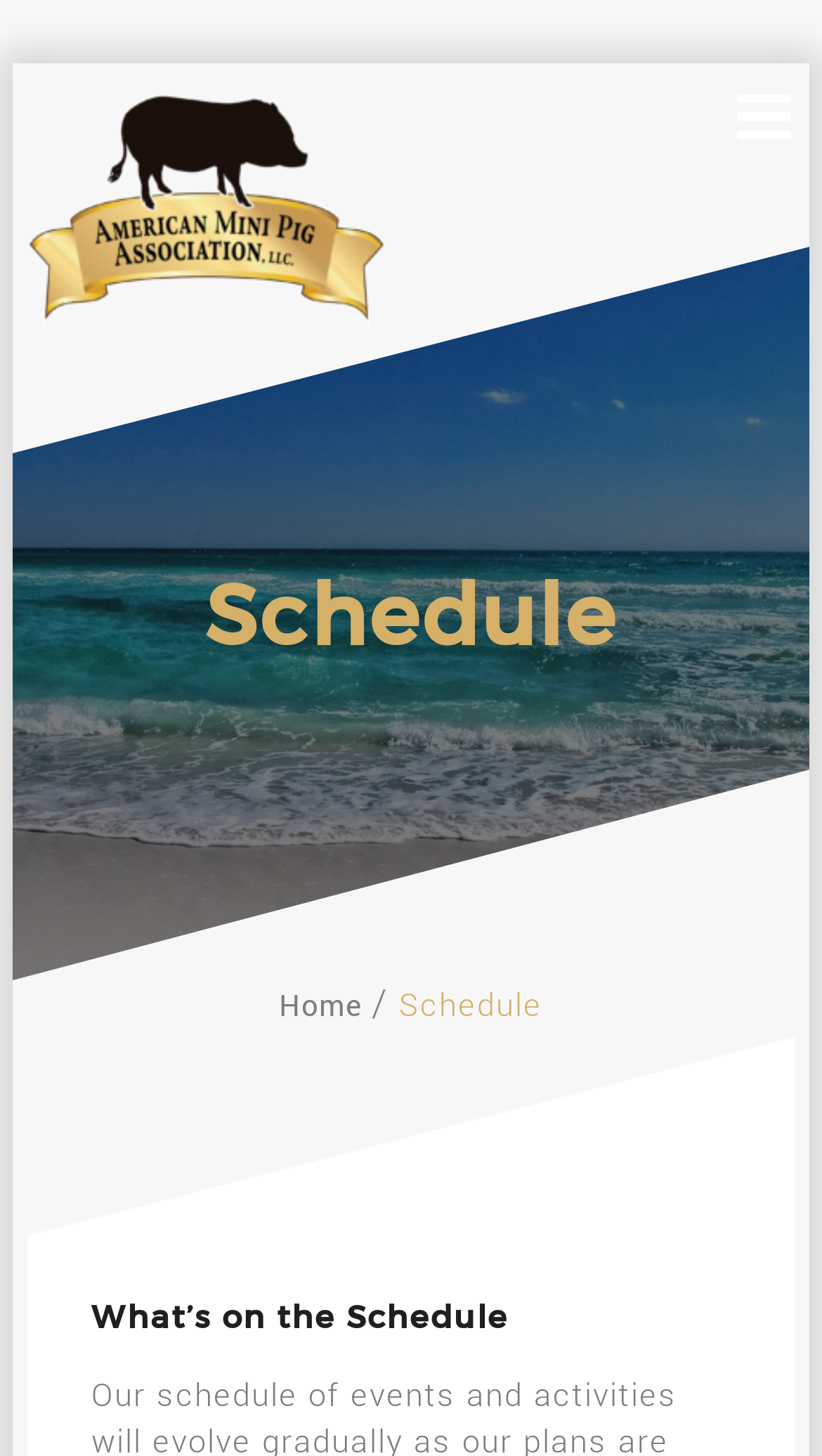Based on the element description Home, identify the bounding box of the UI element in the given webpage screenshot. The coordinates should be in the format (top-left x, top-left y, bottom-right x, bottom-right y) and must be between 0 and 1.

[0.34, 0.676, 0.44, 0.704]